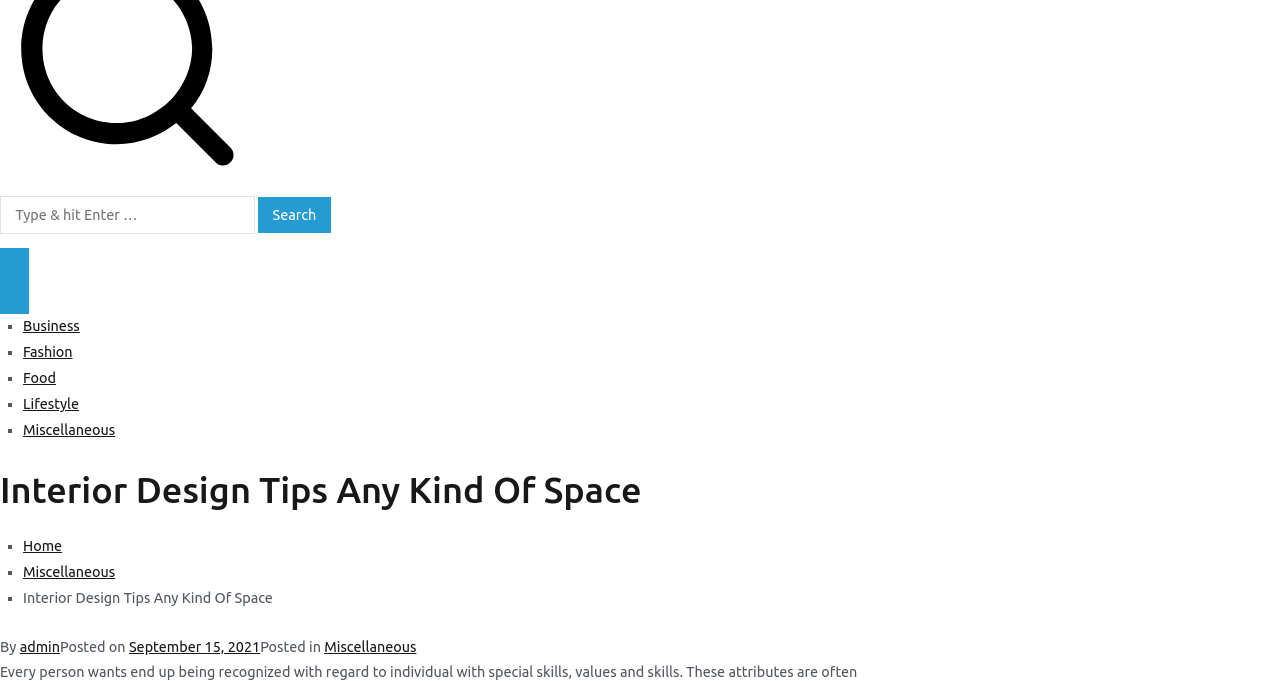Identify the bounding box of the HTML element described as: "parent_node: Search for: aria-label="Close Button"".

[0.0, 0.394, 0.022, 0.462]